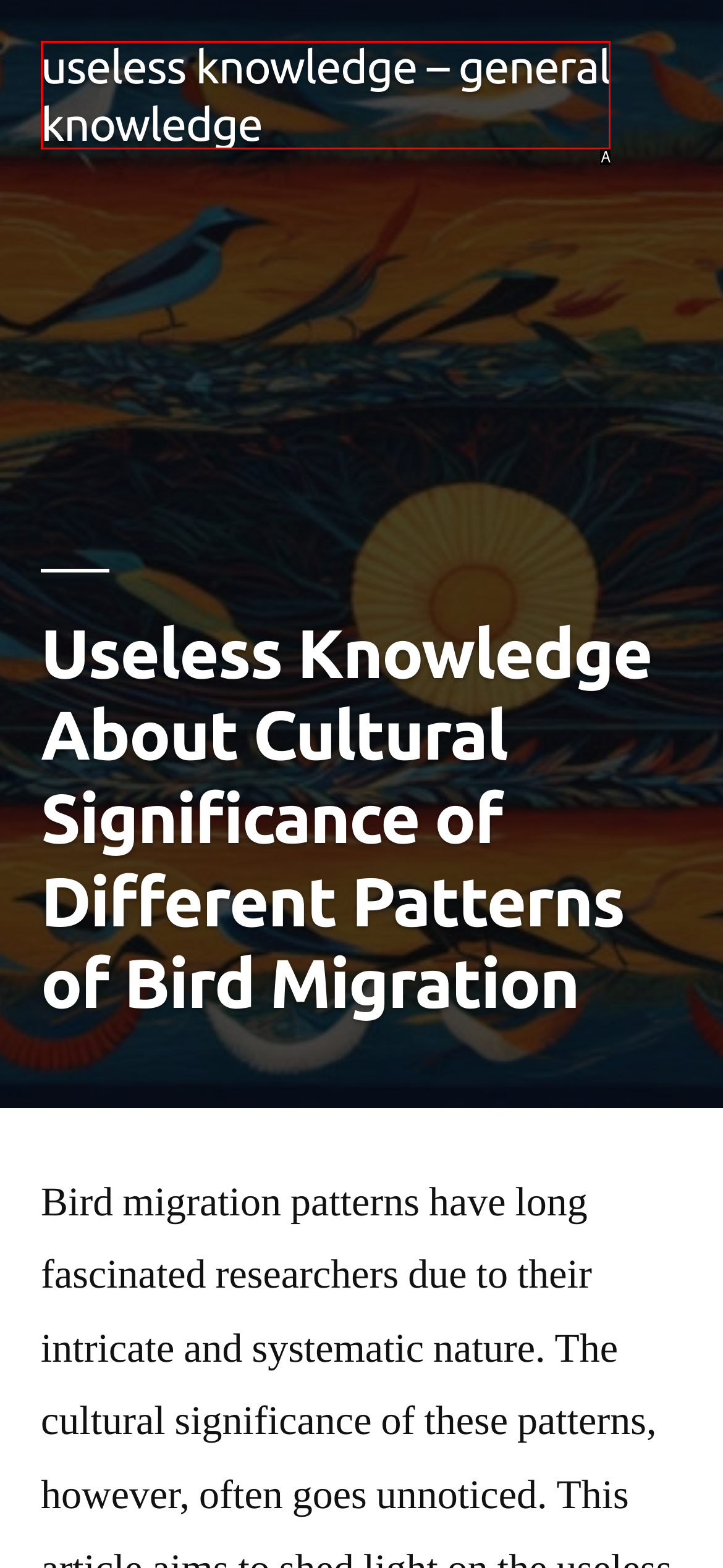Which lettered UI element aligns with this description: useless knowledge – general knowledge
Provide your answer using the letter from the available choices.

A